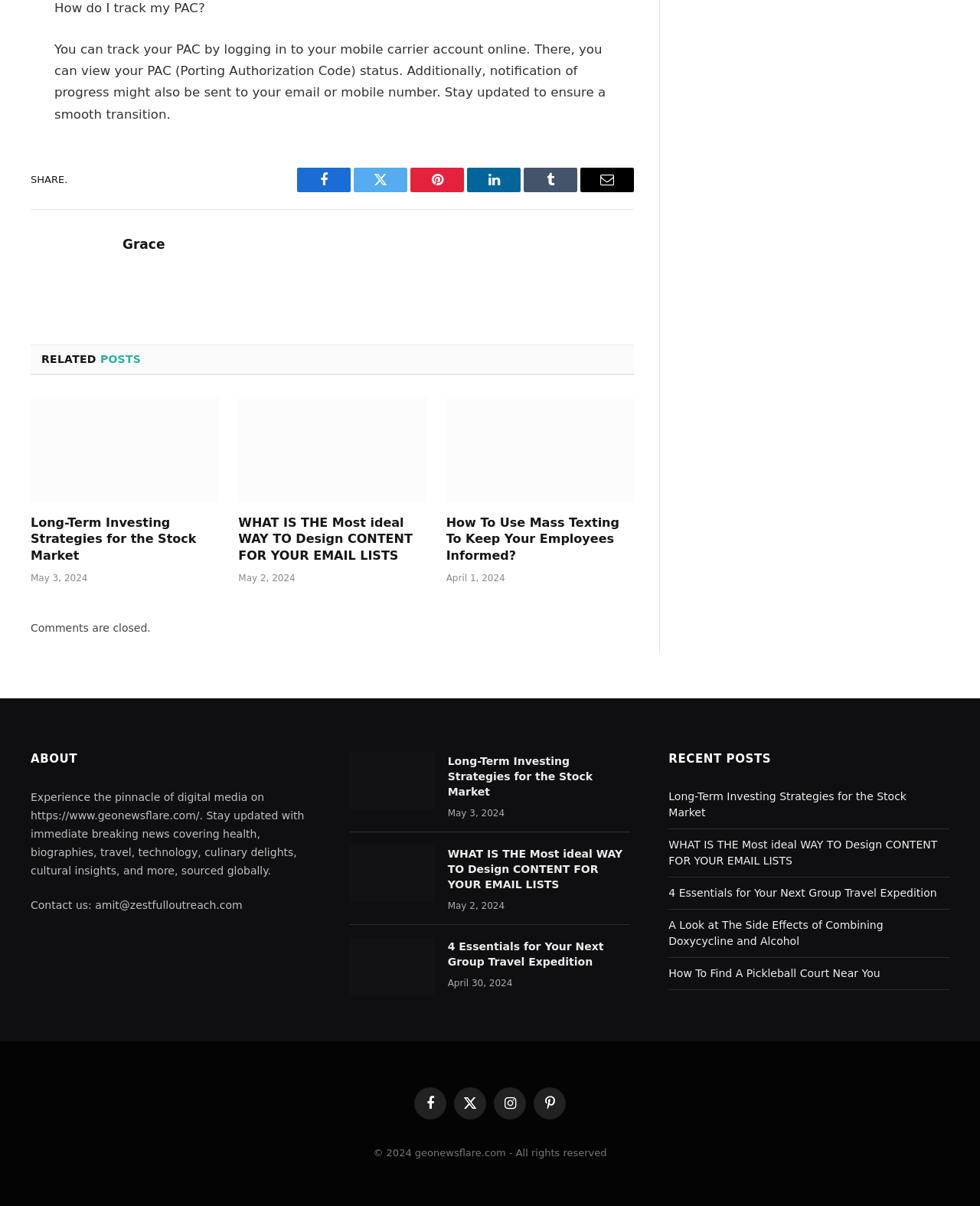What is the topic of the first related post?
Refer to the image and provide a one-word or short phrase answer.

Long-Term Investing Strategies